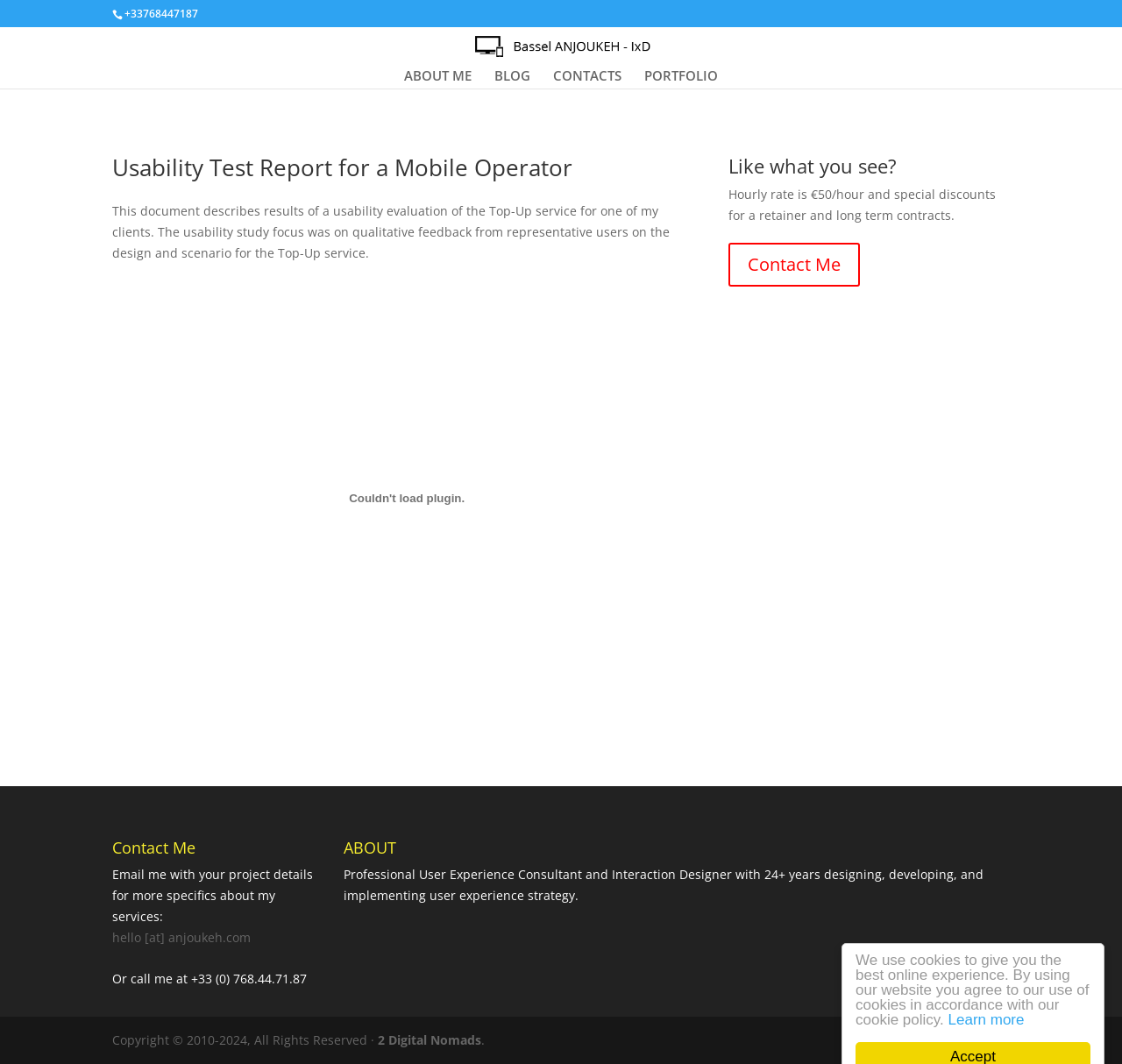Refer to the image and answer the question with as much detail as possible: How many years of experience does the consultant have in designing user experience strategy?

The consultant's experience in designing user experience strategy can be found in the 'ABOUT' section, where it is mentioned that the consultant is a 'Professional User Experience Consultant and Interaction Designer with 24+ years designing, developing, and implementing user experience strategy'.